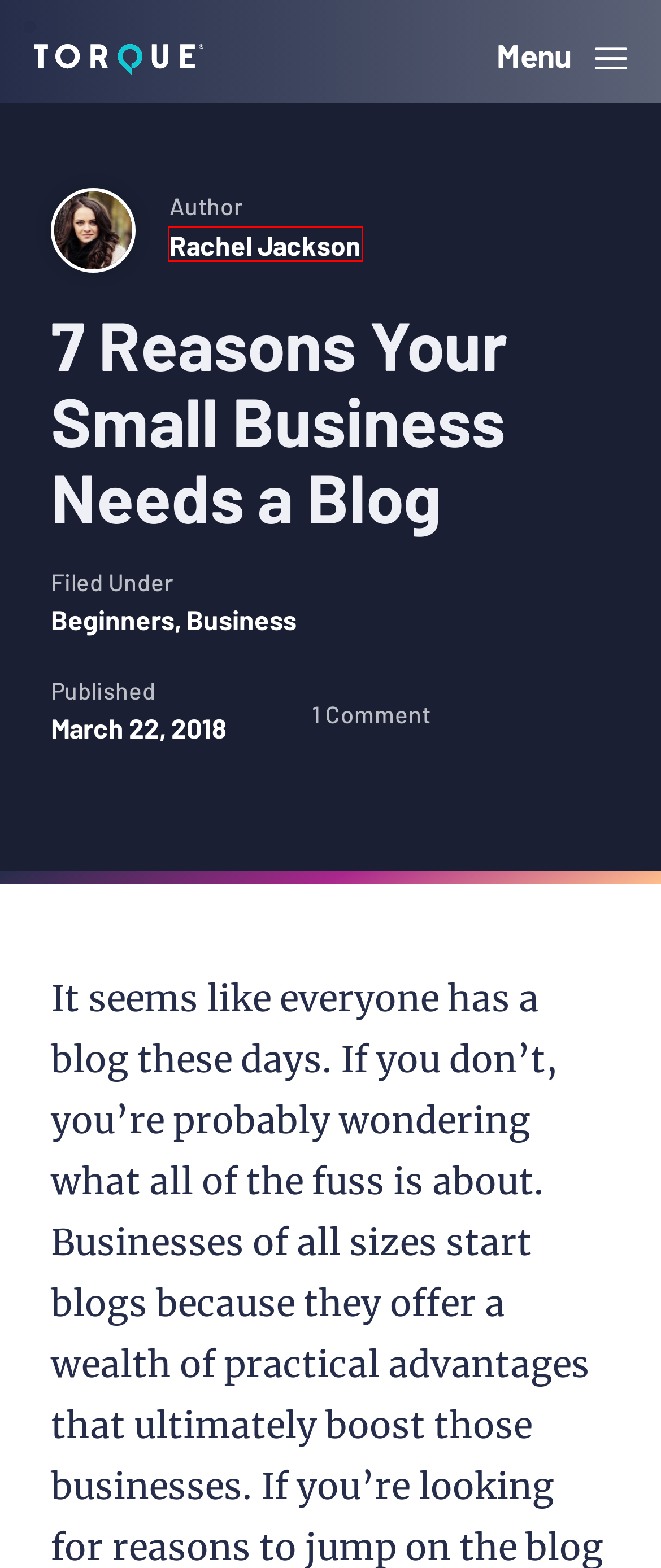You have a screenshot of a webpage with a red rectangle bounding box around an element. Identify the best matching webpage description for the new page that appears after clicking the element in the bounding box. The descriptions are:
A. Press This: WordPress and the Future of Journalism
B. Contribute
C. Agency | Torque
D. Security | Torque
E. Torque Magazine - the latest WordPress news and developments
F. Beginners | Torque
G. Business | Torque
H. Rachel Jackson | Torque

H